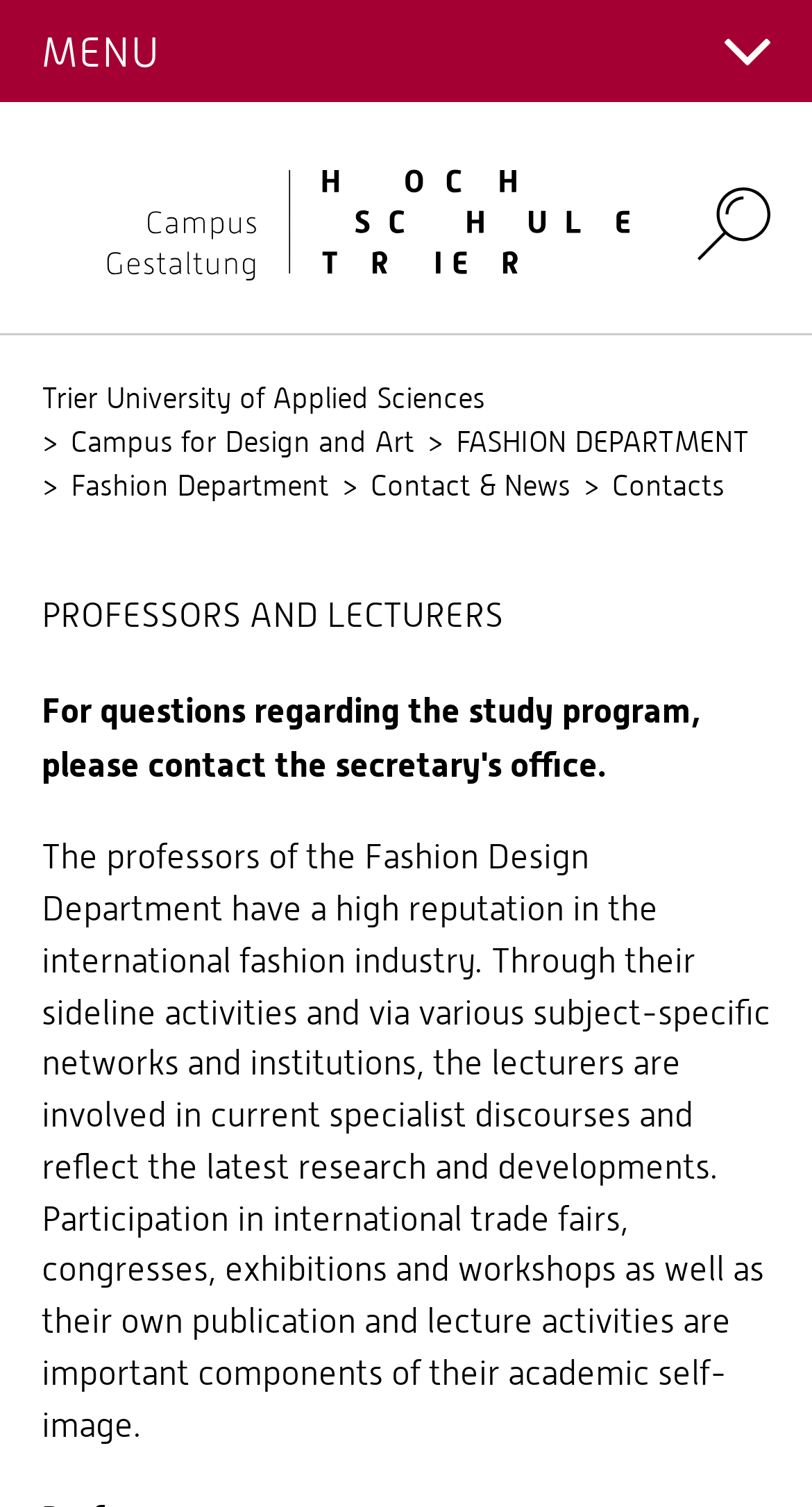Find the bounding box coordinates of the clickable area that will achieve the following instruction: "Click on the 'FAQ' link".

[0.051, 0.153, 0.949, 0.202]